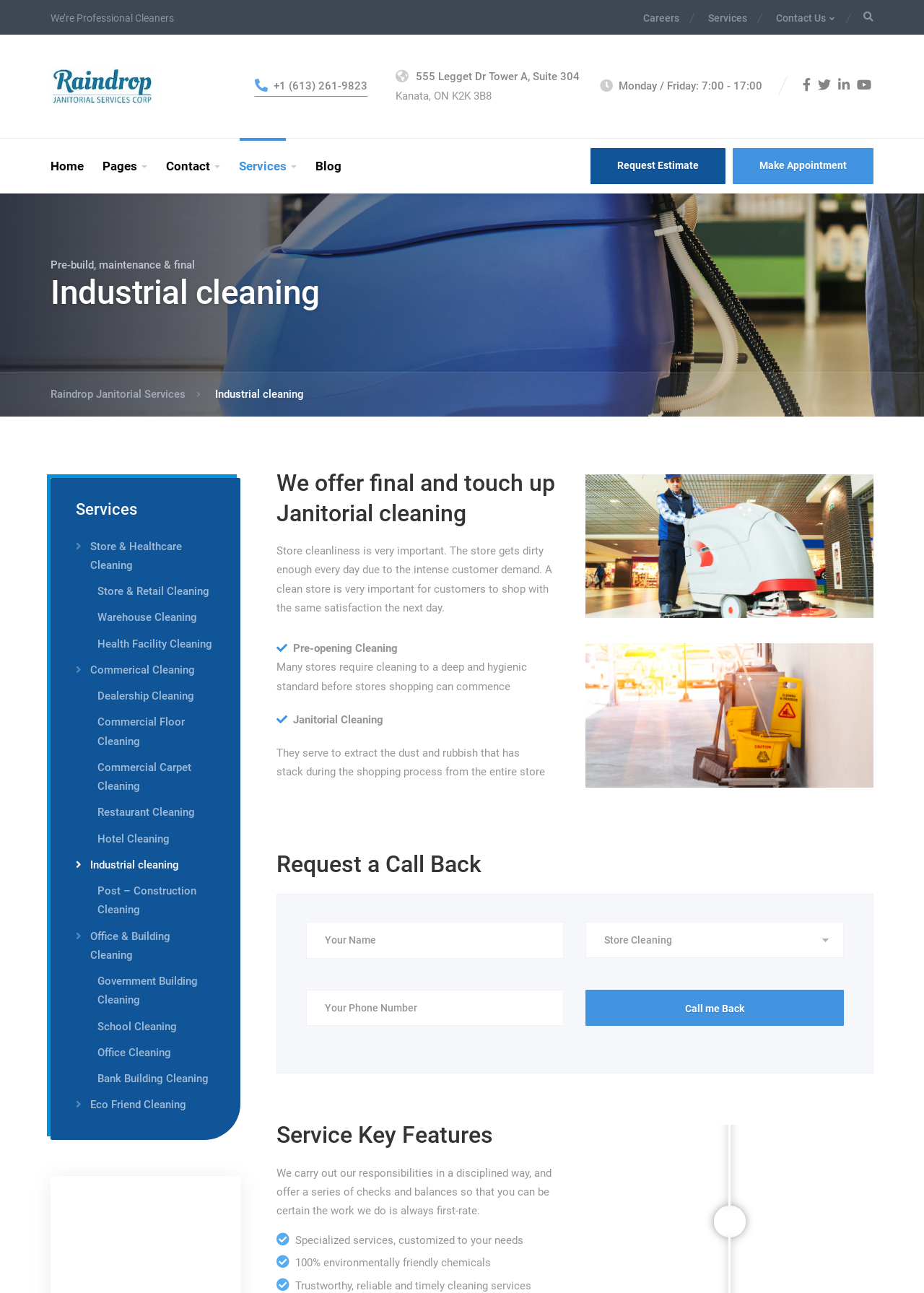Can you show the bounding box coordinates of the region to click on to complete the task described in the instruction: "Click on the 'Contact Us' link"?

[0.826, 0.001, 0.903, 0.027]